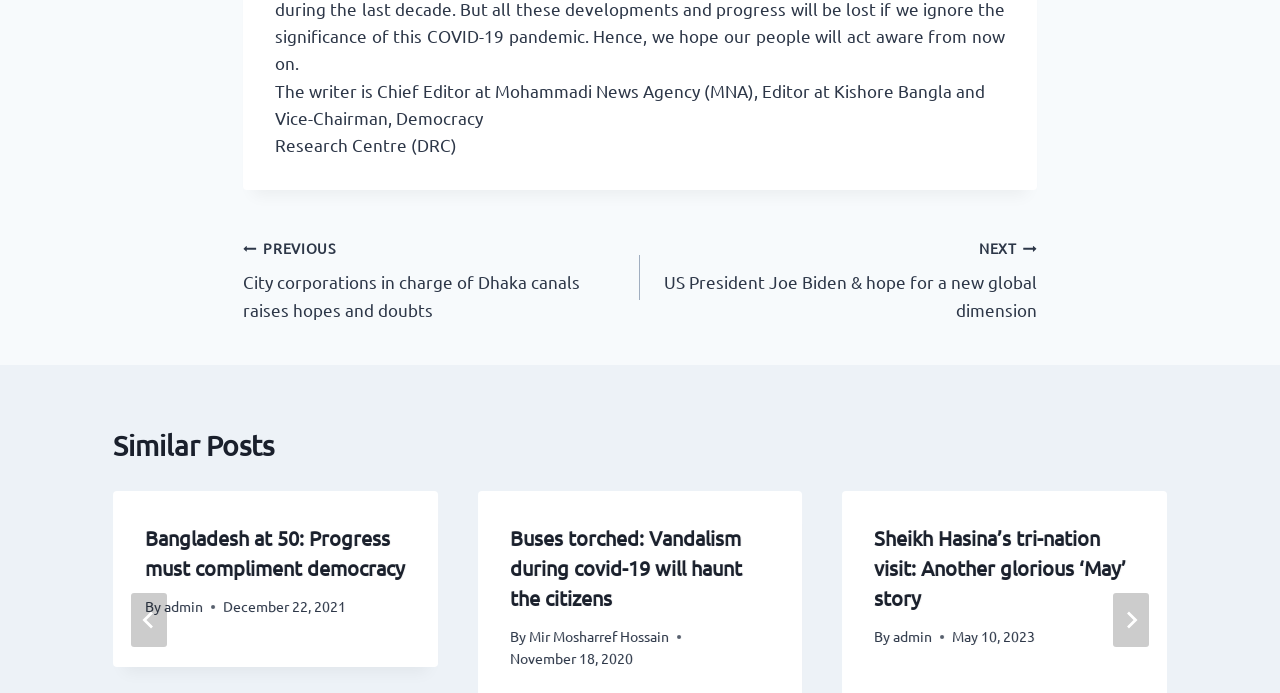What is the date of the post 'Buses torched: Vandalism during covid-19 will haunt the citizens'?
Look at the screenshot and respond with a single word or phrase.

November 18, 2020